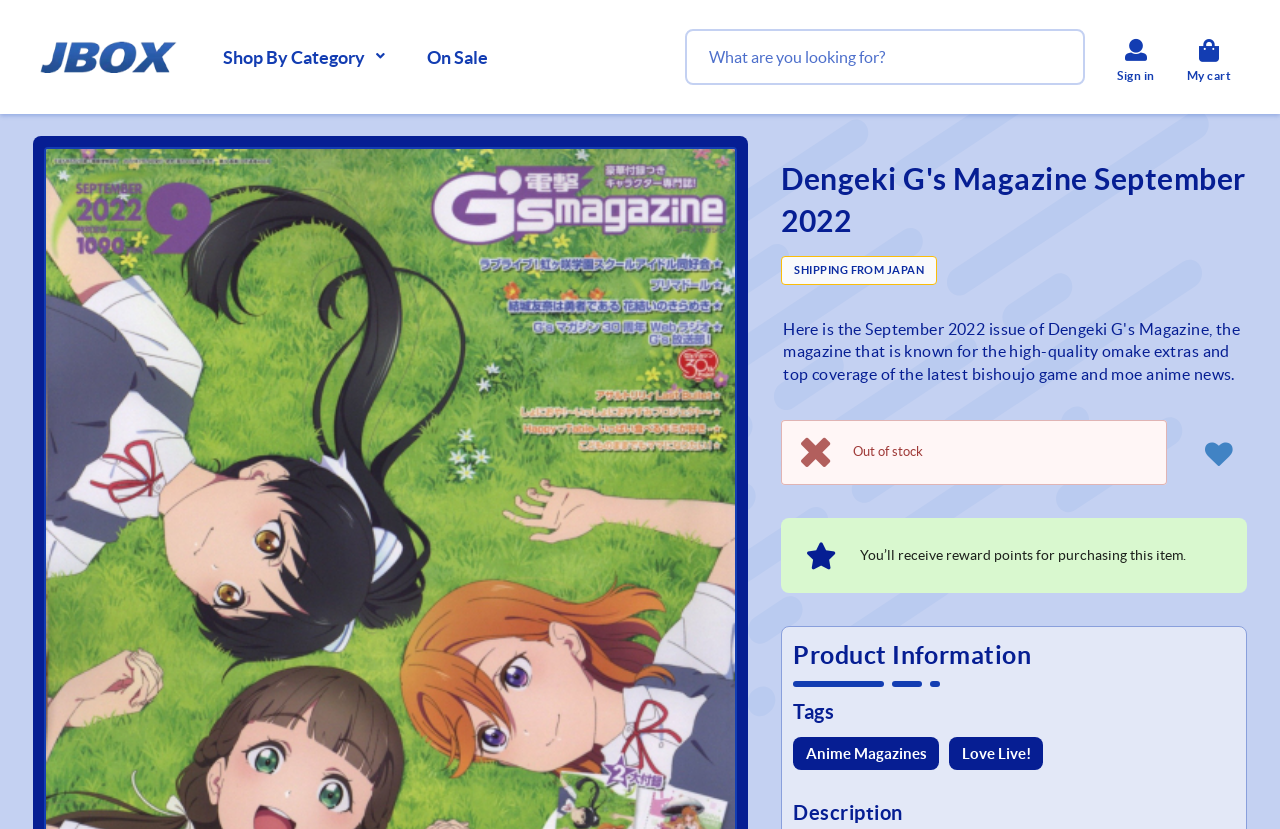Locate the bounding box coordinates of the region to be clicked to comply with the following instruction: "Navigate to the HOME page". The coordinates must be four float numbers between 0 and 1, in the form [left, top, right, bottom].

None